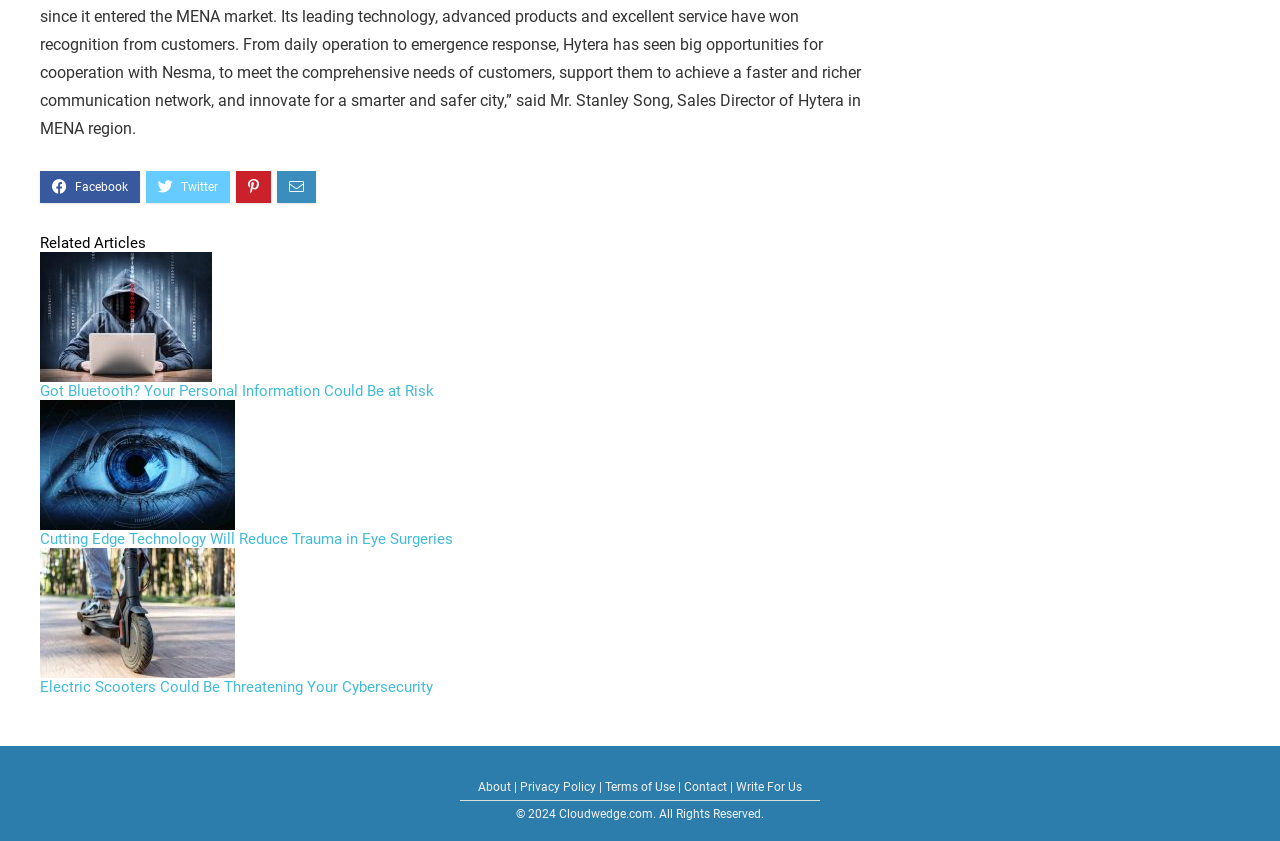Determine the bounding box coordinates for the area you should click to complete the following instruction: "Check the privacy policy".

[0.406, 0.927, 0.473, 0.944]